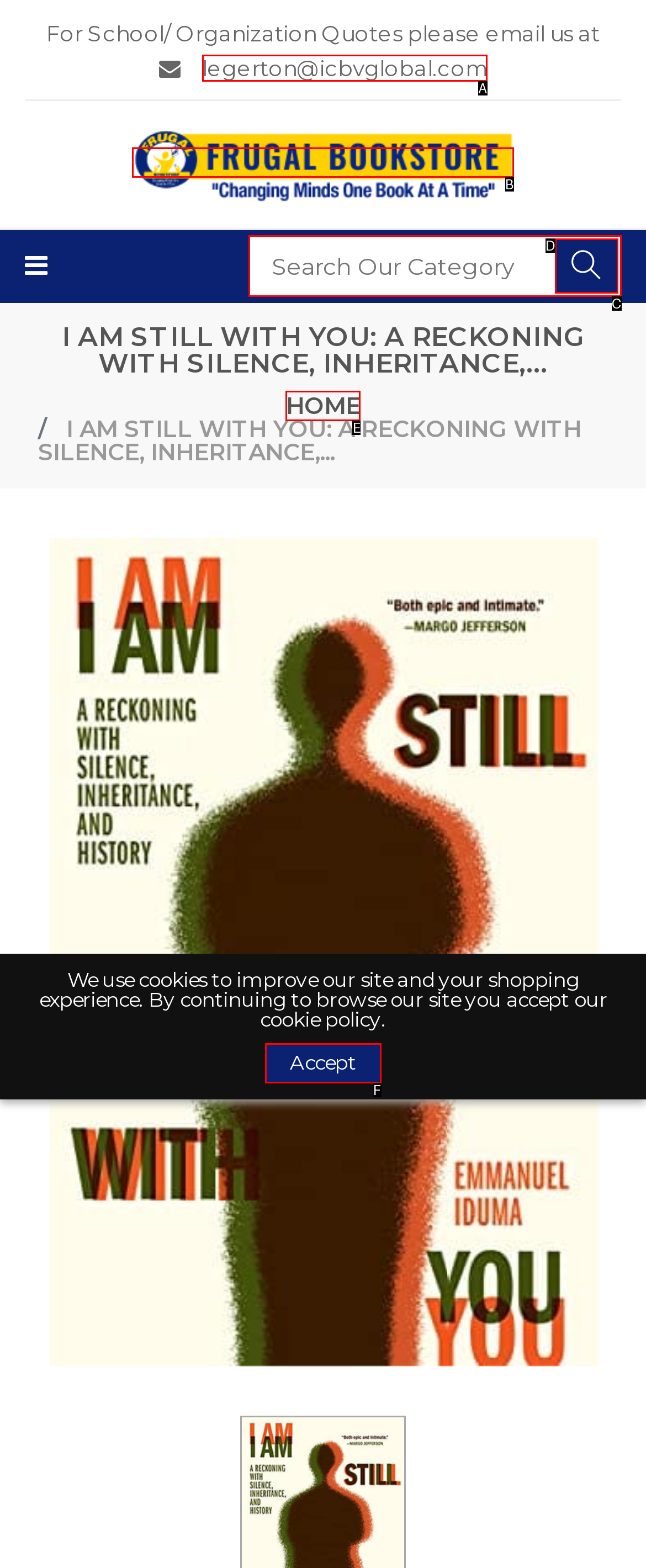Given the description: alt="Frugal Bookstore", determine the corresponding lettered UI element.
Answer with the letter of the selected option.

B